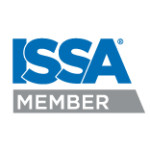Describe every important feature and element in the image comprehensively.

The image features the ISSA (International Sanitary Supply Association) logo, indicating membership in this prominent association dedicated to the cleaning industry. ISSA membership signifies a commitment to professionalism, education, and the use of best practices in cleaning and maintenance services. It represents the company’s adherence to high standards and its connection to a global network of industry leaders, reinforcing its dedication to quality service and continuing education. The logo serves as a badge of recognition, enhancing credibility among clients and stakeholders in the cleaning sector.